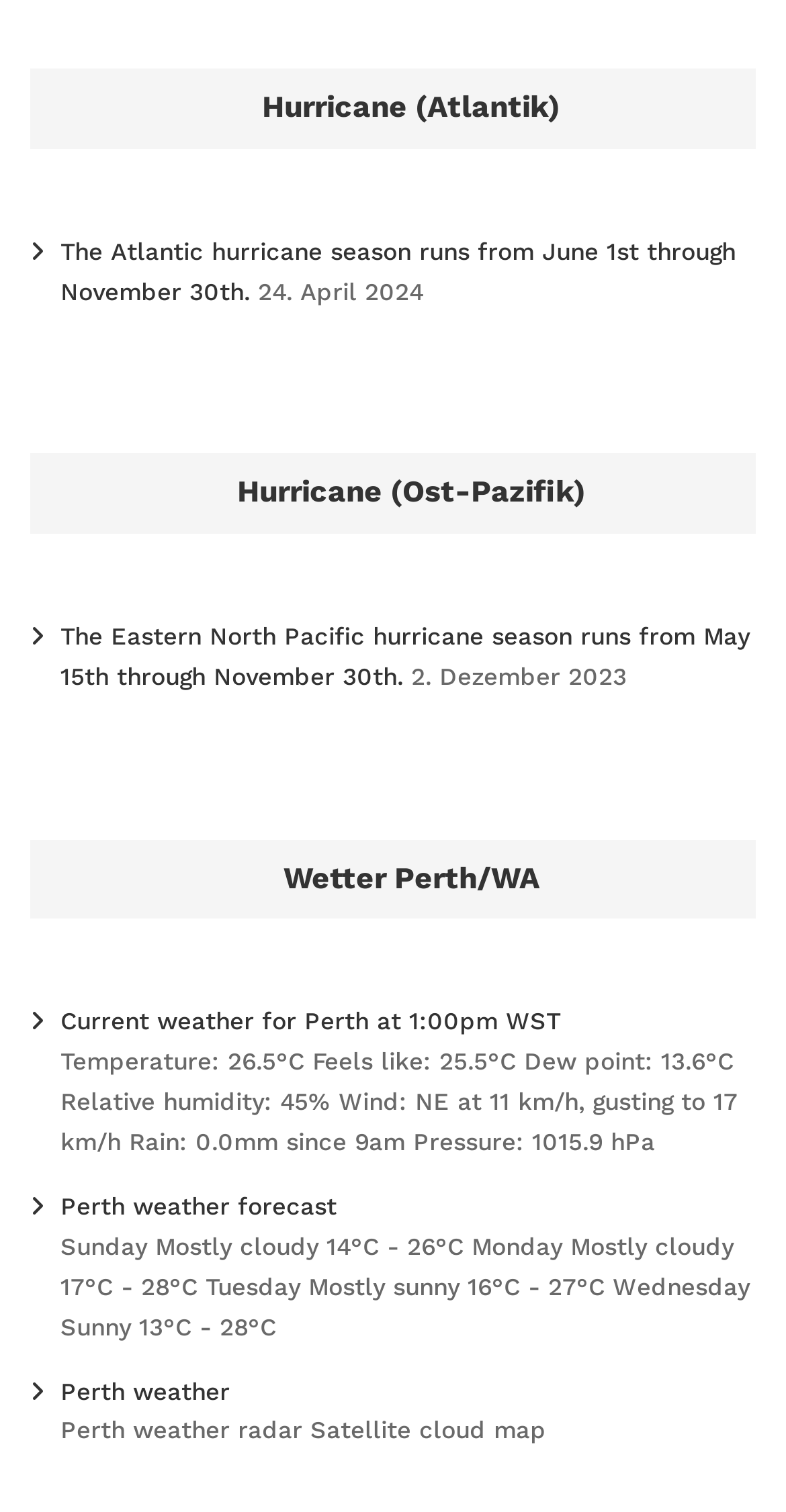Identify the bounding box coordinates of the clickable region required to complete the instruction: "Check current weather for Perth". The coordinates should be given as four float numbers within the range of 0 and 1, i.e., [left, top, right, bottom].

[0.077, 0.666, 0.713, 0.685]